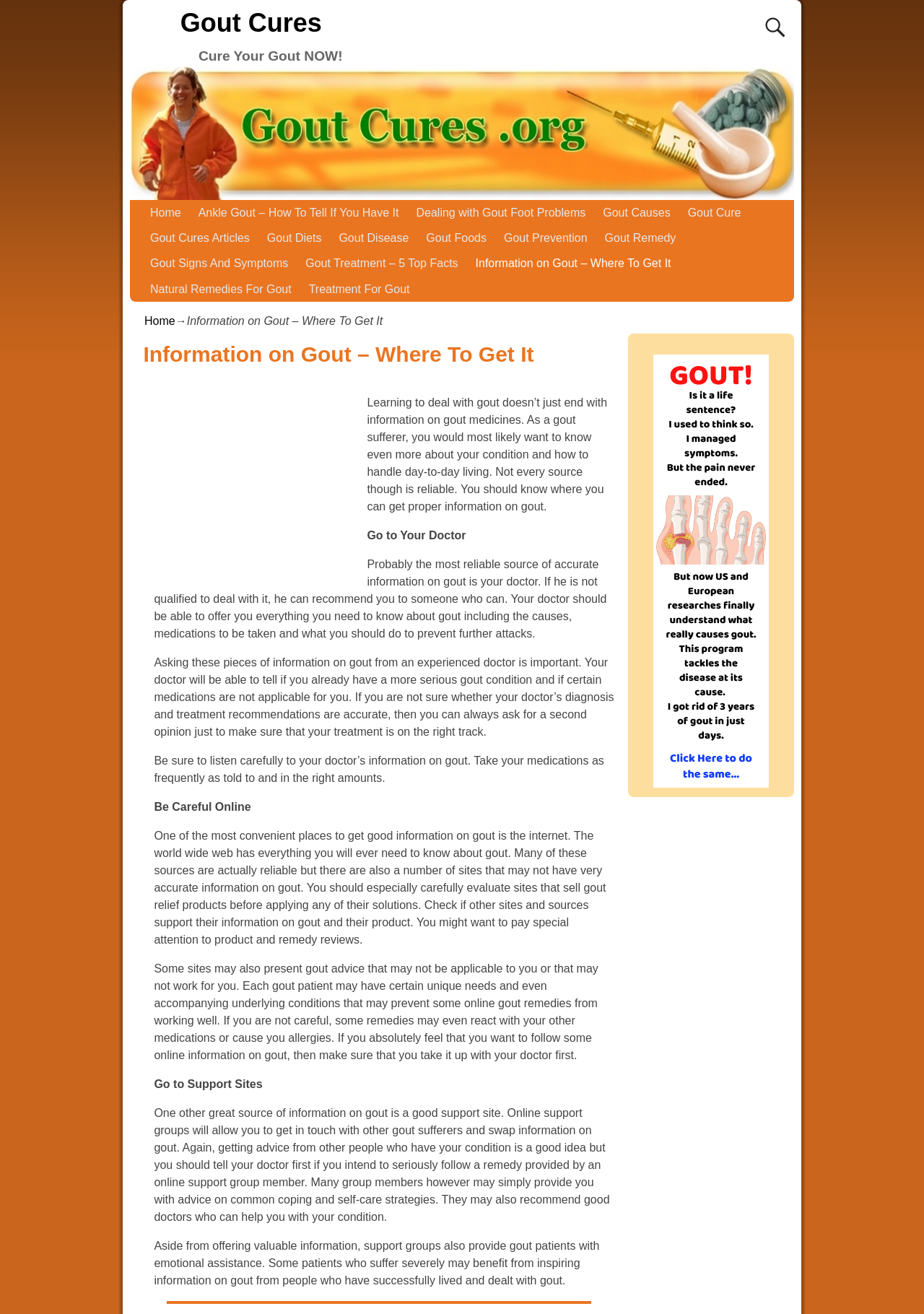Please identify the bounding box coordinates of the element's region that should be clicked to execute the following instruction: "Read about gout cures". The bounding box coordinates must be four float numbers between 0 and 1, i.e., [left, top, right, bottom].

[0.191, 0.006, 0.352, 0.029]